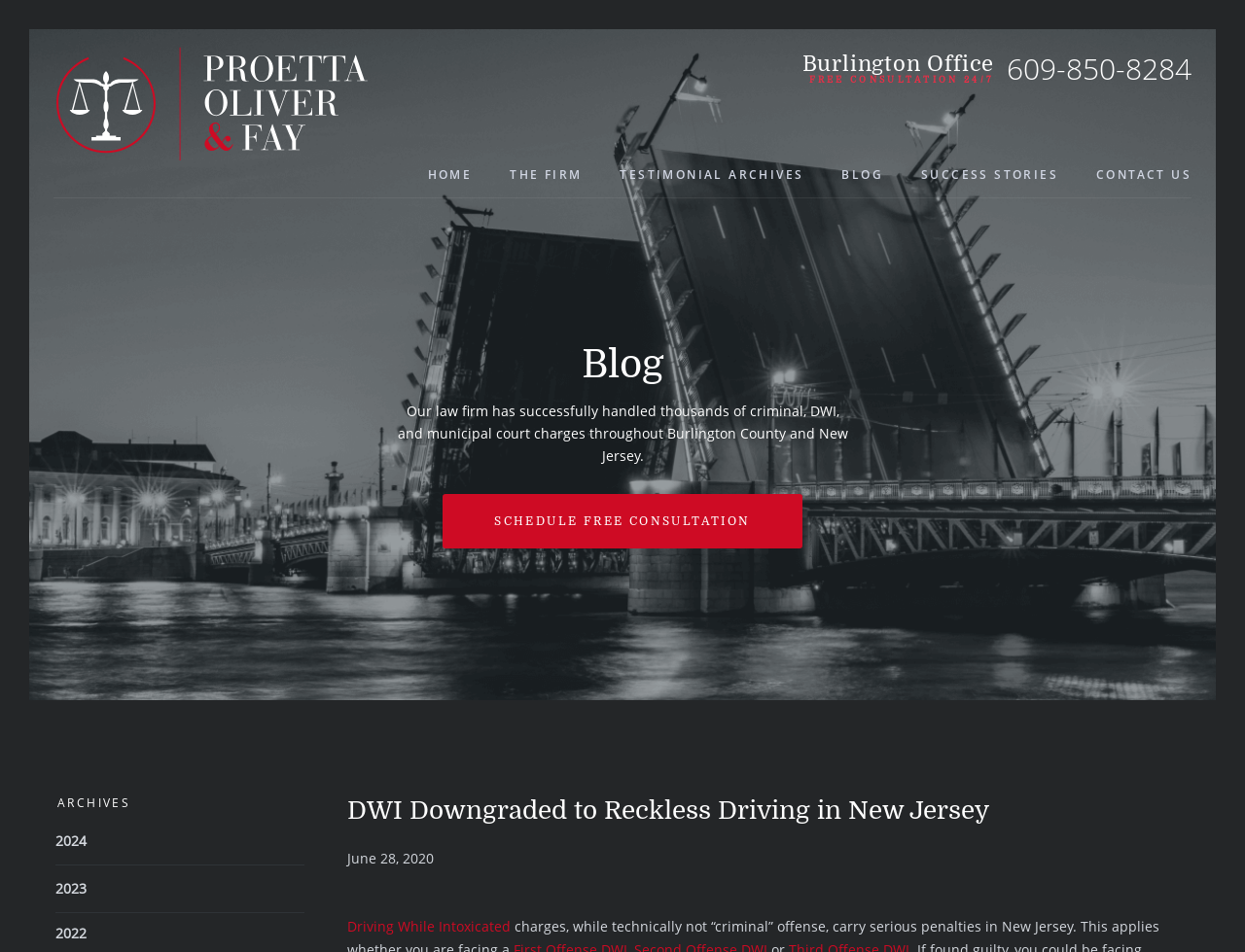What is the year of the blog archive?
Could you please answer the question thoroughly and with as much detail as possible?

I found the year of the blog archive by looking at the link elements '2024', '2023', and '2022' which are located at the bottom right corner of the webpage.